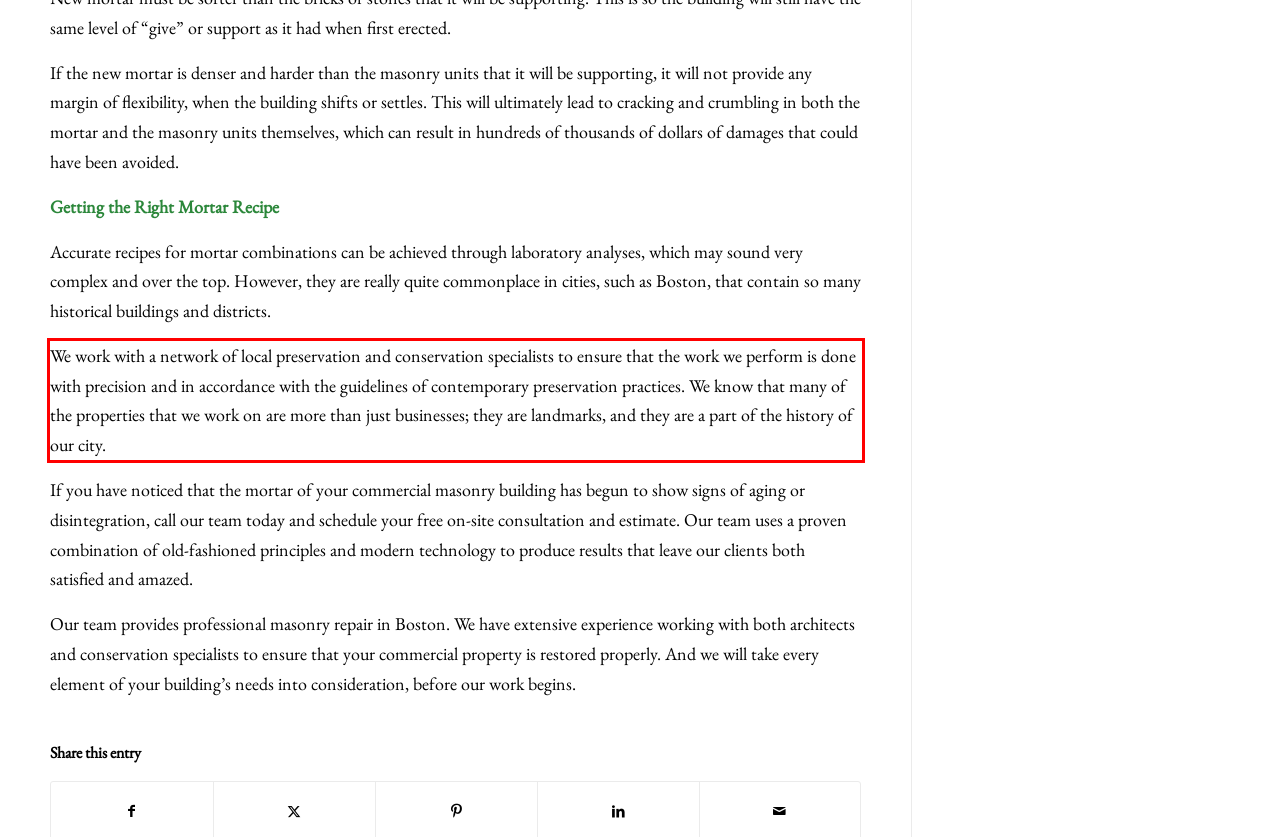Inspect the webpage screenshot that has a red bounding box and use OCR technology to read and display the text inside the red bounding box.

We work with a network of local preservation and conservation specialists to ensure that the work we perform is done with precision and in accordance with the guidelines of contemporary preservation practices. We know that many of the properties that we work on are more than just businesses; they are landmarks, and they are a part of the history of our city.